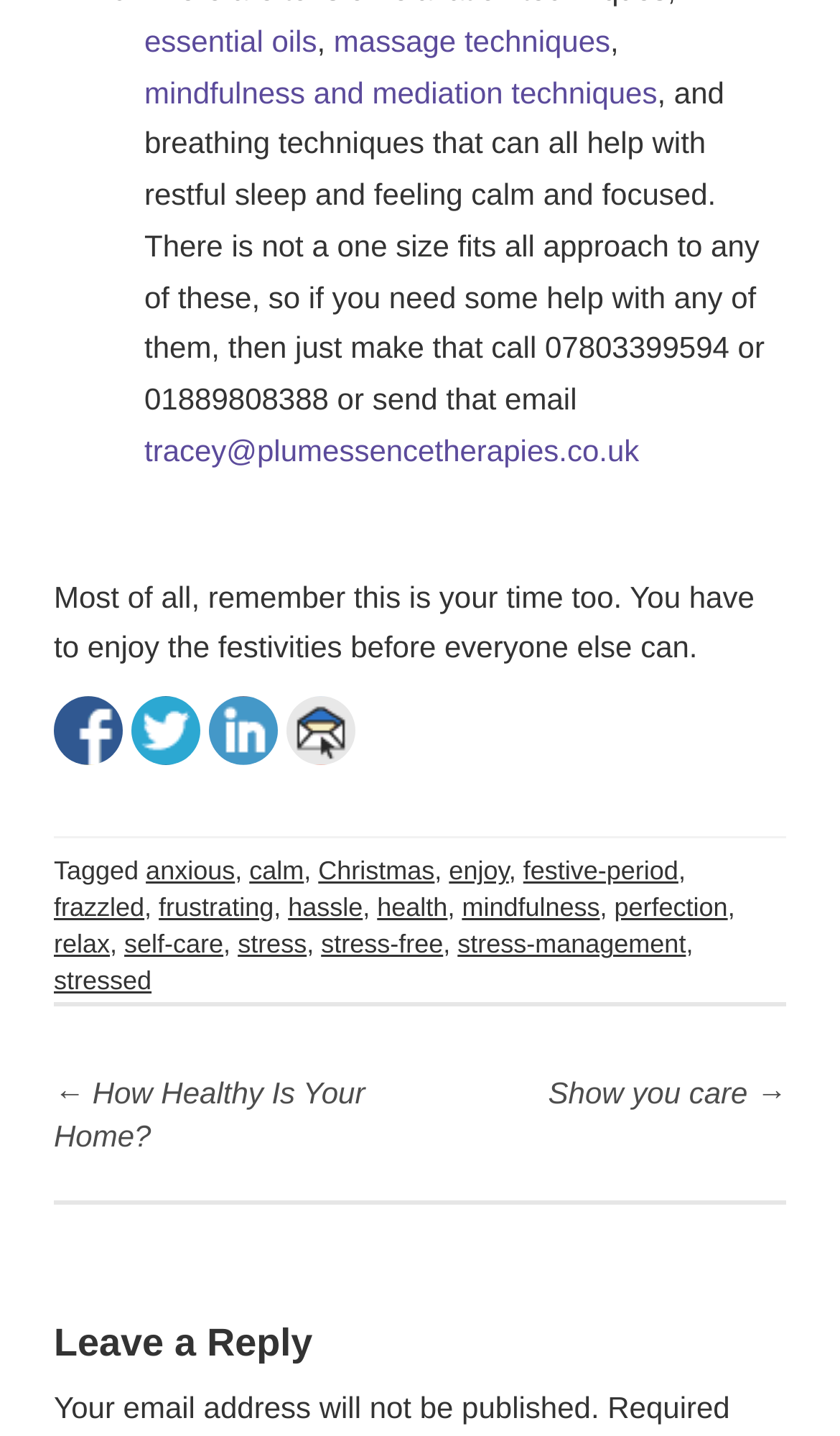Identify the bounding box coordinates of the clickable region necessary to fulfill the following instruction: "View the previous page". The bounding box coordinates should be four float numbers between 0 and 1, i.e., [left, top, right, bottom].

None